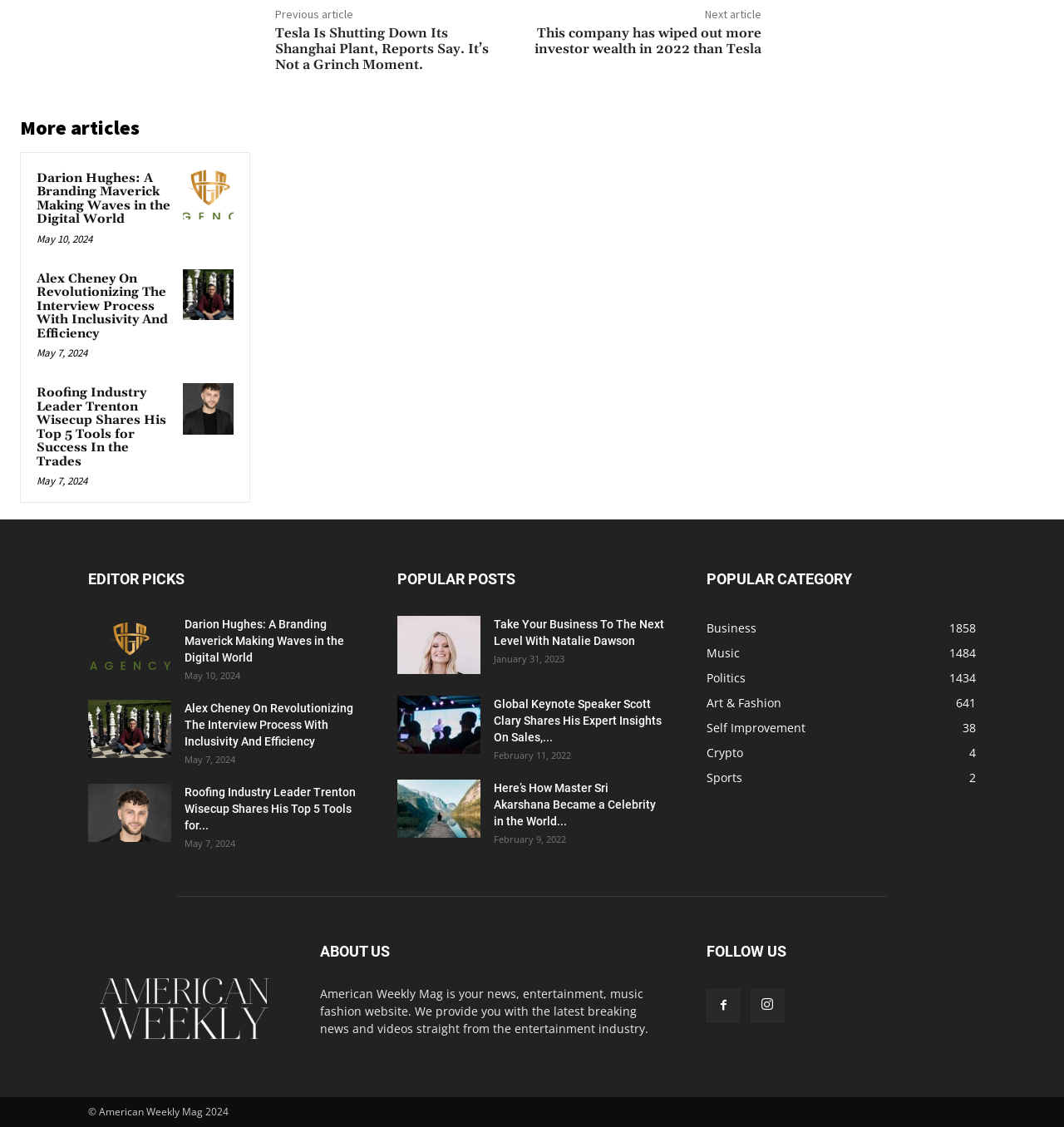Use the information in the screenshot to answer the question comprehensively: What is the date of the article 'Roofing Industry Leader Trenton Wisecup Shares His Top 5 Tools for Success In the Trades'?

I found the article 'Roofing Industry Leader Trenton Wisecup Shares His Top 5 Tools for Success In the Trades' and looked for the corresponding date, which is May 7, 2024.